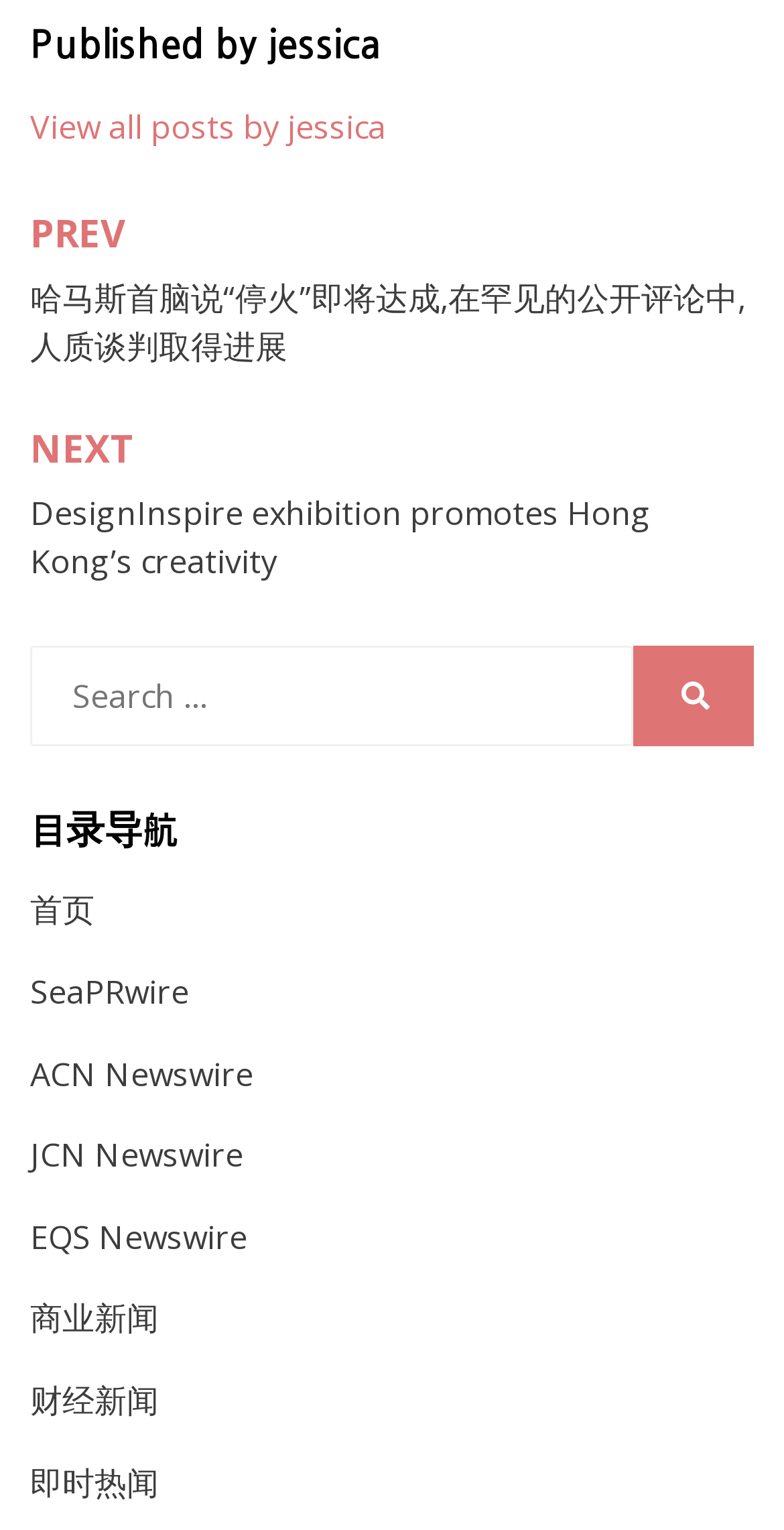What is the previous post about?
Could you please answer the question thoroughly and with as much detail as possible?

The previous post link is located at the top of the webpage, and it has the text 'PREV 哈马斯首脑说“停火”即将达成,在罕见的公开评论中,人质谈判取得进展'. This suggests that the previous post is about 哈马斯首脑说“停火”即将达成.